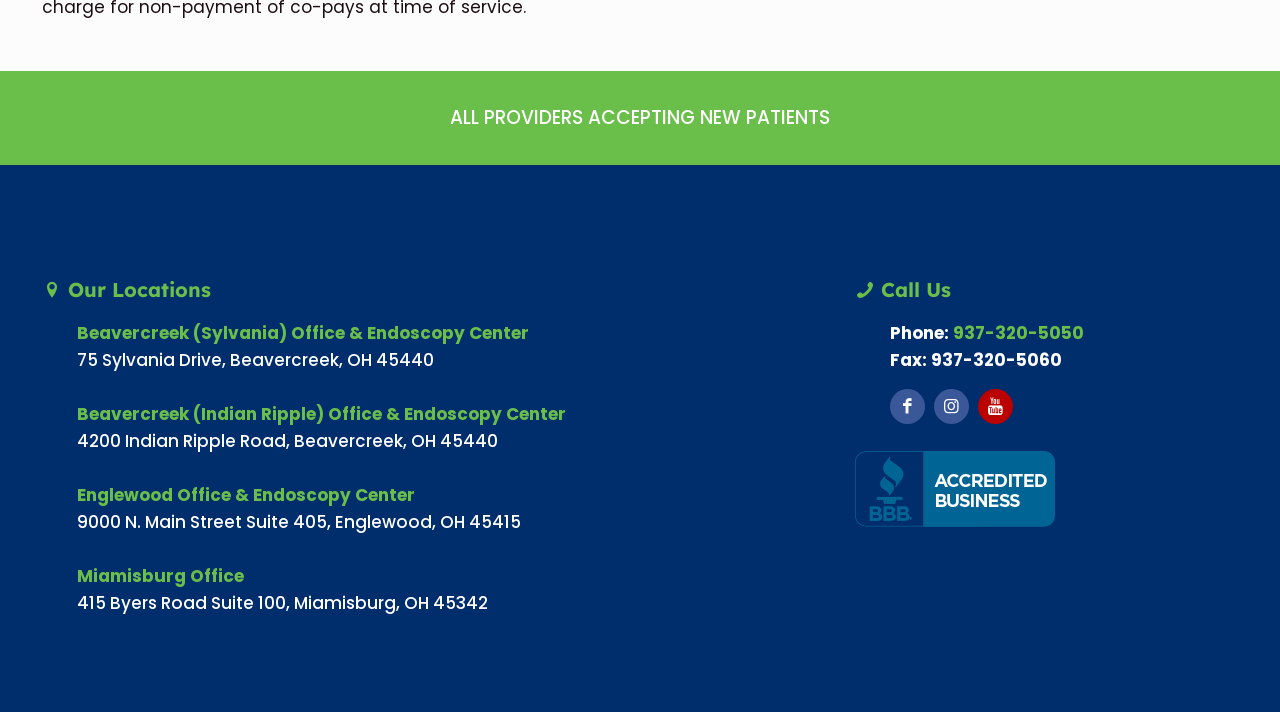Please provide a brief answer to the question using only one word or phrase: 
How many locations are listed?

5